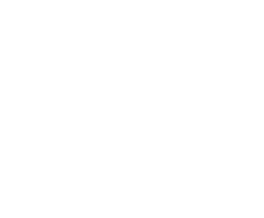Elaborate on the image by describing it in detail.

The image features a silhouette of a man sitting on a grassy field during the daytime. The figure is depicted in a minimalist style, emphasizing the outline against a backdrop that suggests a serene outdoor setting. The tranquil environment is complemented by the lush green grass, which evokes a sense of calm and relaxation. This imagery often symbolizes contemplation and a connection to nature, inviting viewers to reflect on personal thoughts or experiences in a peaceful setting.